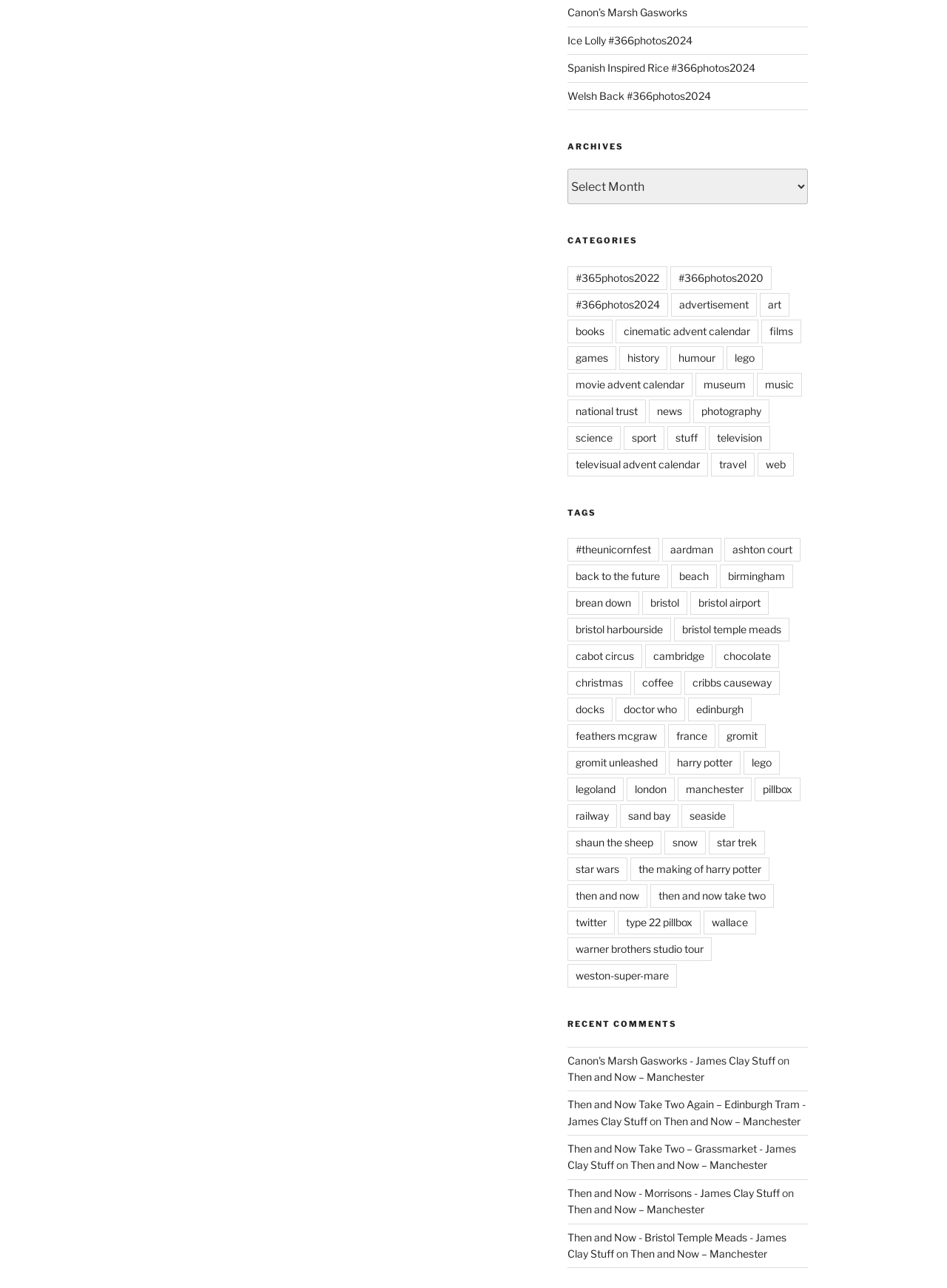Locate the bounding box coordinates of the clickable region necessary to complete the following instruction: "Click on 'Canon’s Marsh Gasworks'". Provide the coordinates in the format of four float numbers between 0 and 1, i.e., [left, top, right, bottom].

[0.599, 0.005, 0.725, 0.015]